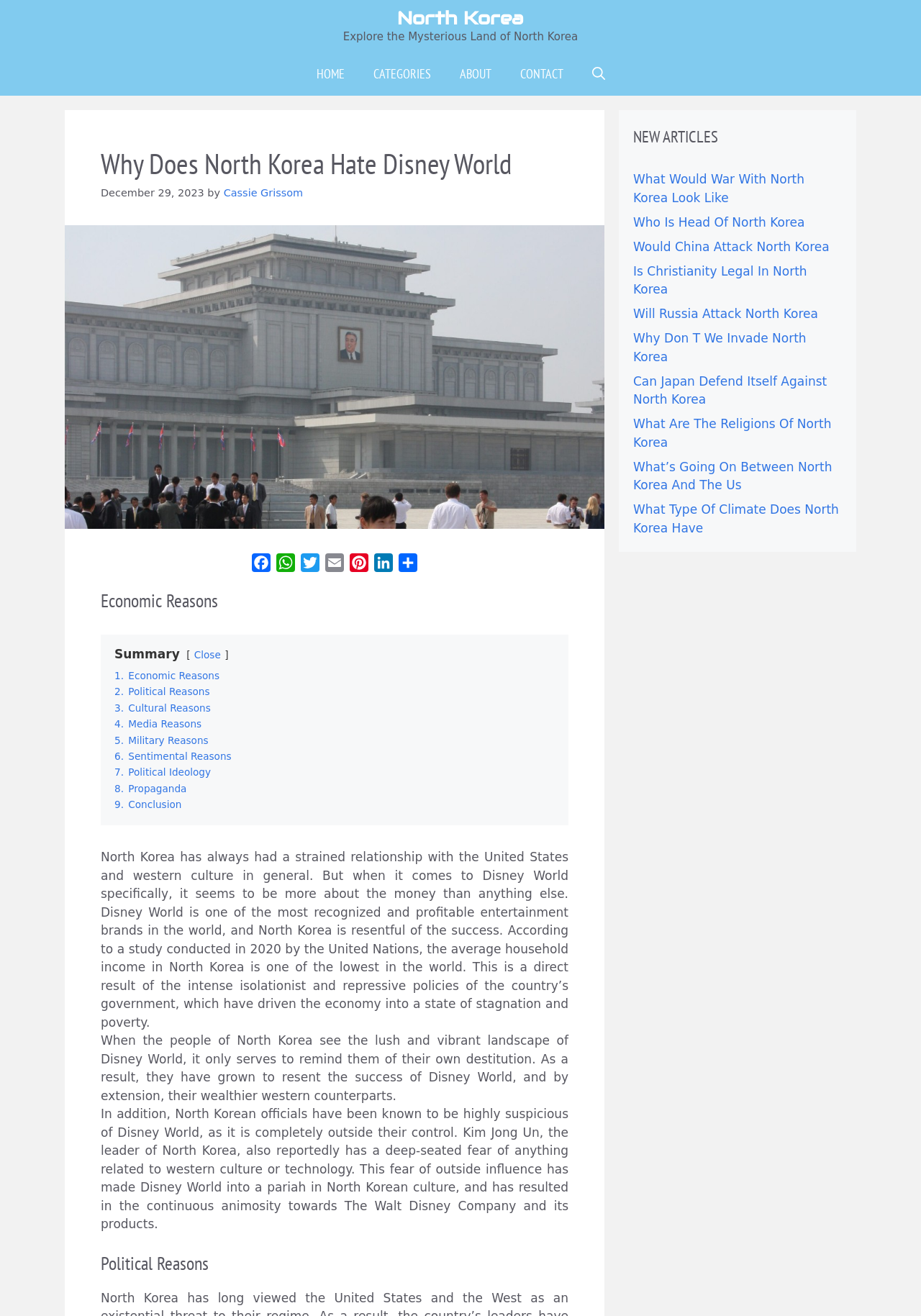Please determine the bounding box coordinates of the clickable area required to carry out the following instruction: "Click on the 'HOME' link". The coordinates must be four float numbers between 0 and 1, represented as [left, top, right, bottom].

[0.328, 0.04, 0.389, 0.072]